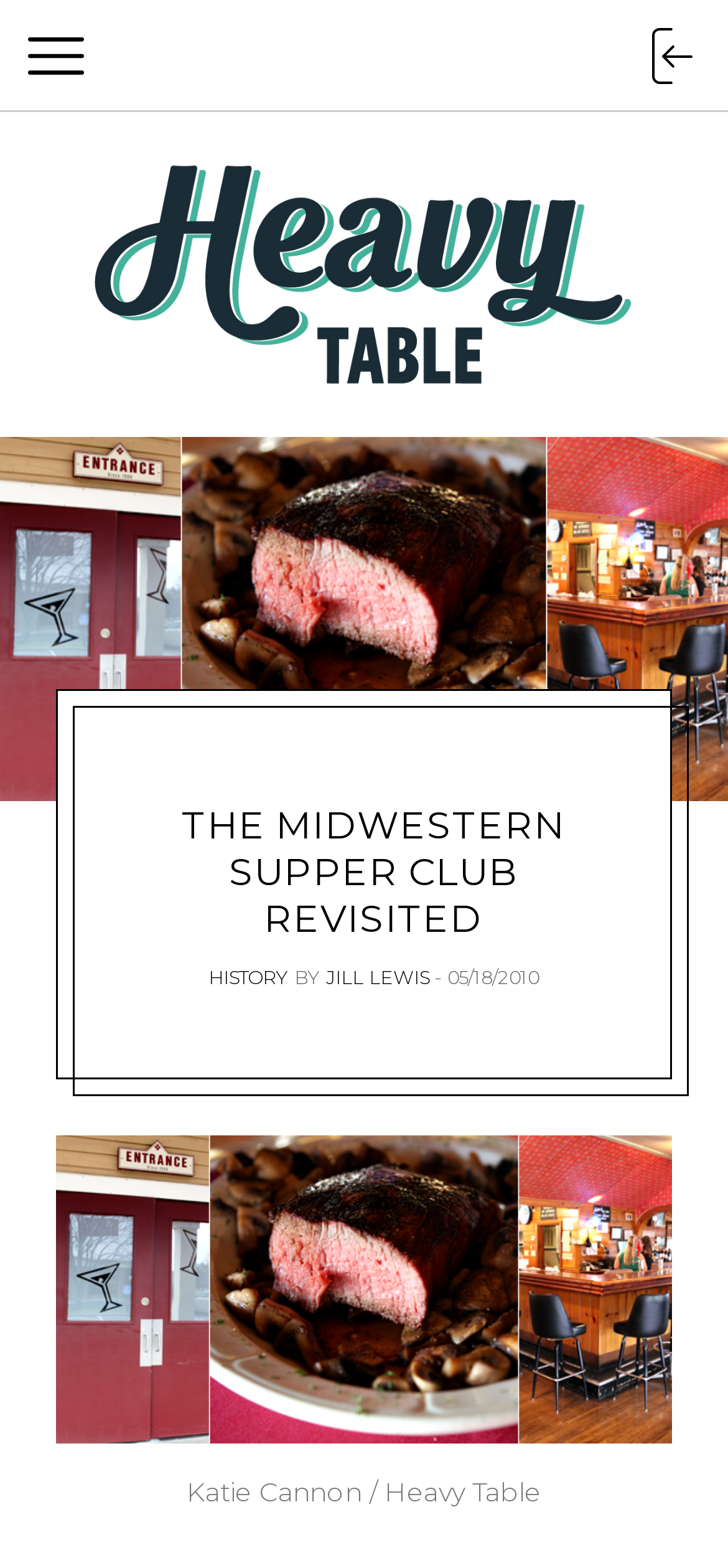Find the bounding box coordinates of the clickable region needed to perform the following instruction: "View the image by Katie Cannon". The coordinates should be provided as four float numbers between 0 and 1, i.e., [left, top, right, bottom].

[0.077, 0.724, 0.923, 0.921]